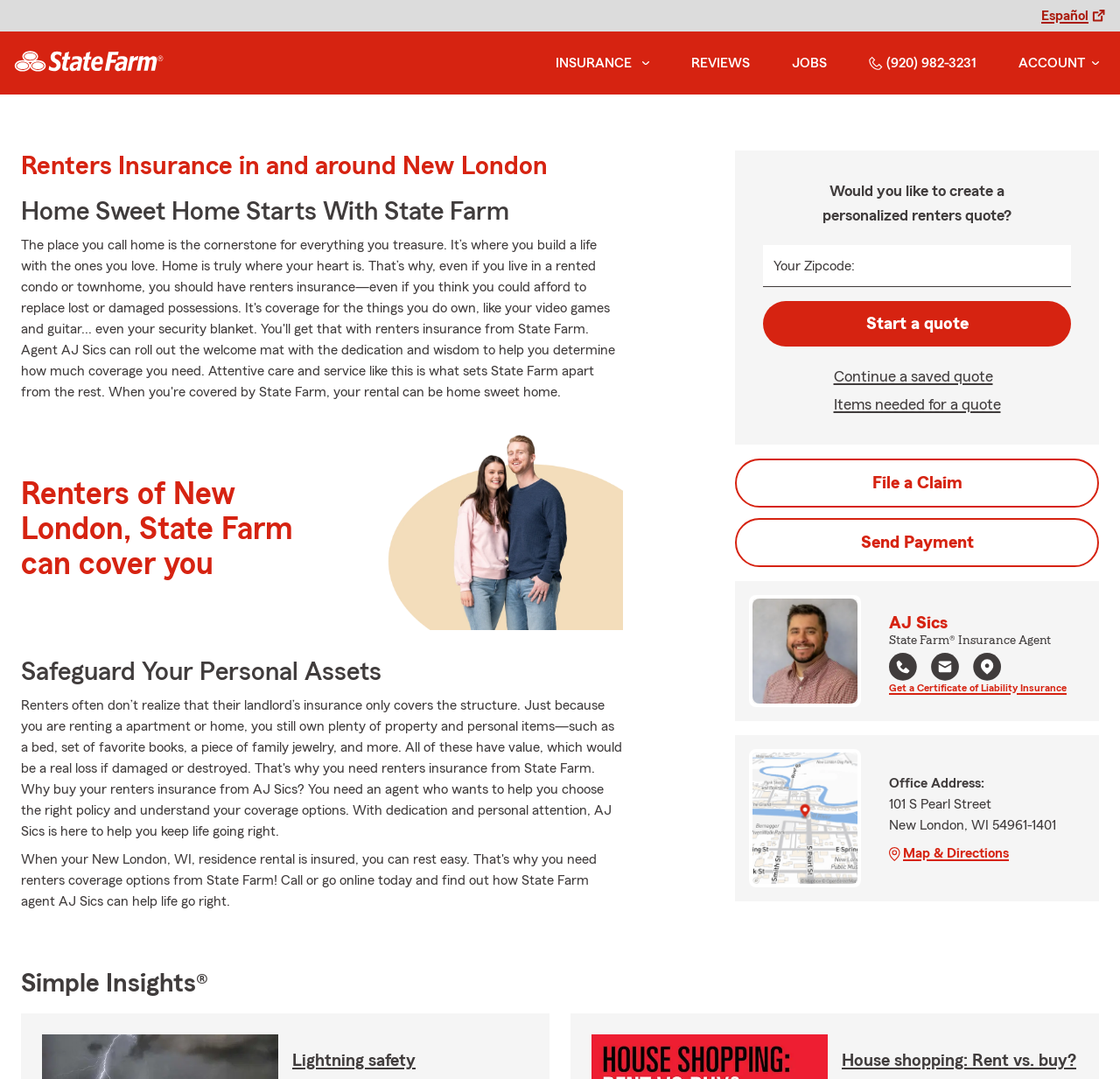Determine the bounding box coordinates for the HTML element described here: "Send Payment".

[0.656, 0.48, 0.981, 0.526]